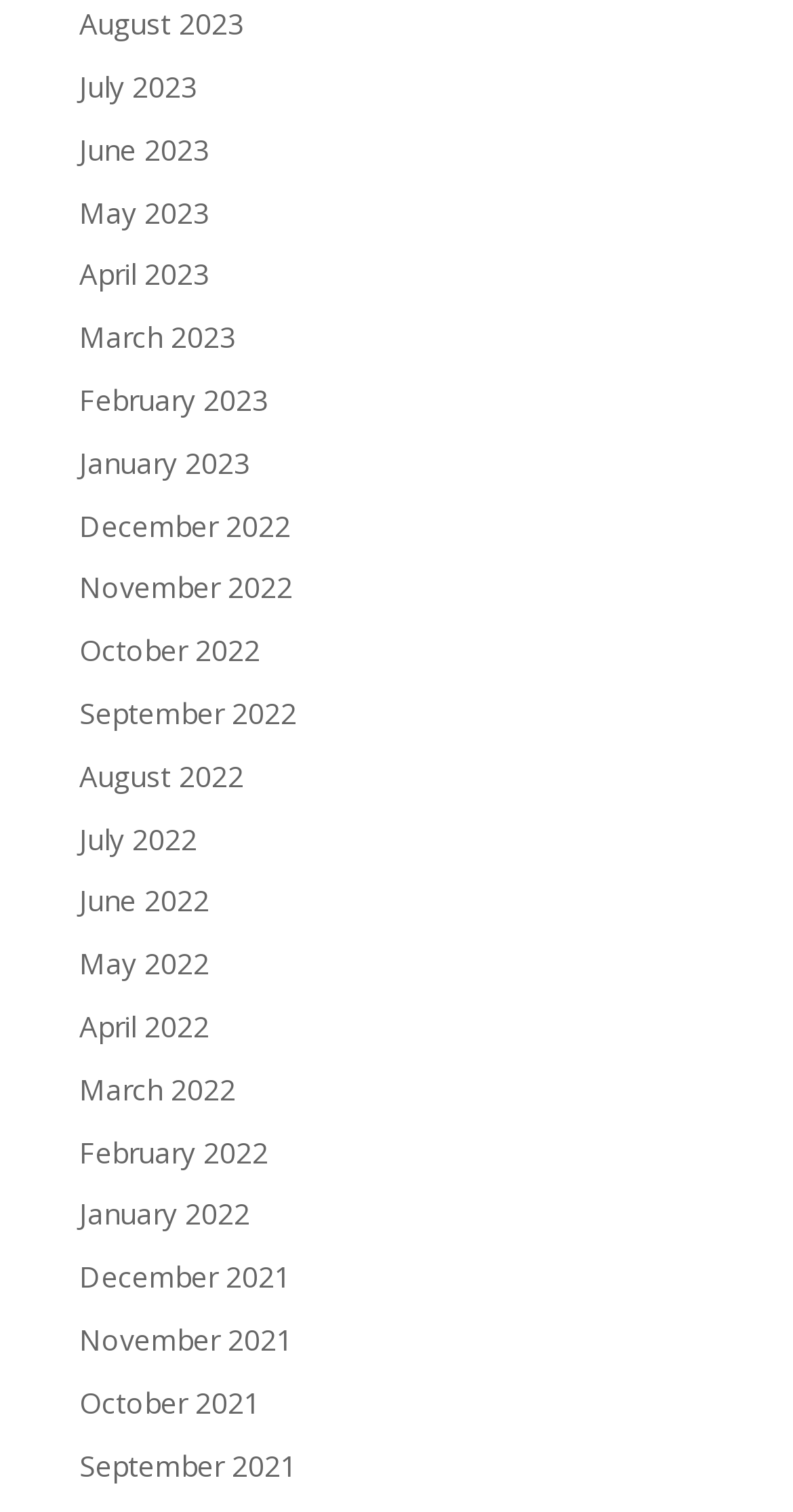Determine the bounding box coordinates of the clickable element to achieve the following action: 'go to July 2022'. Provide the coordinates as four float values between 0 and 1, formatted as [left, top, right, bottom].

[0.1, 0.542, 0.249, 0.567]